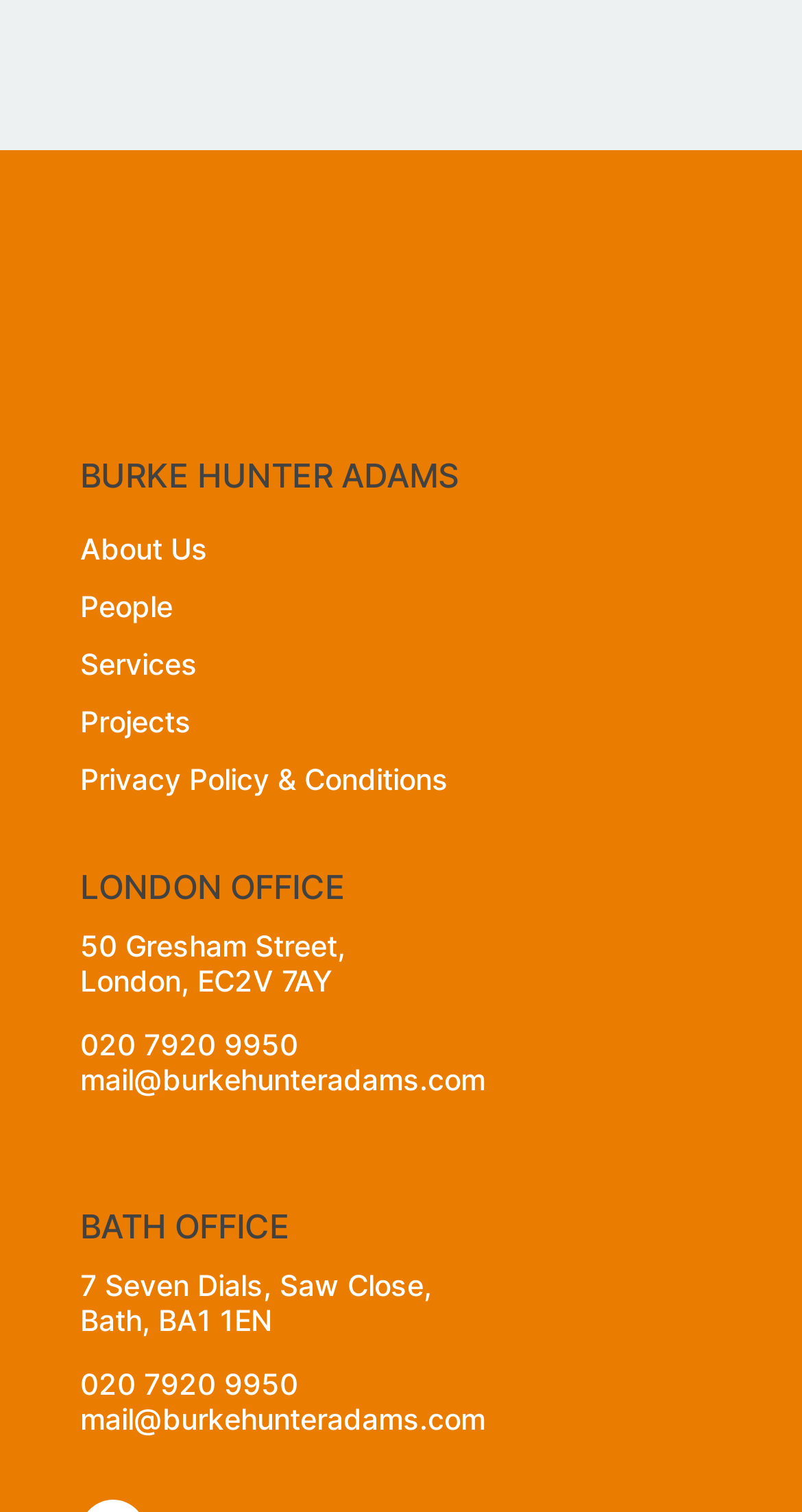Please provide the bounding box coordinates for the element that needs to be clicked to perform the following instruction: "Contact London office". The coordinates should be given as four float numbers between 0 and 1, i.e., [left, top, right, bottom].

[0.1, 0.679, 0.372, 0.702]